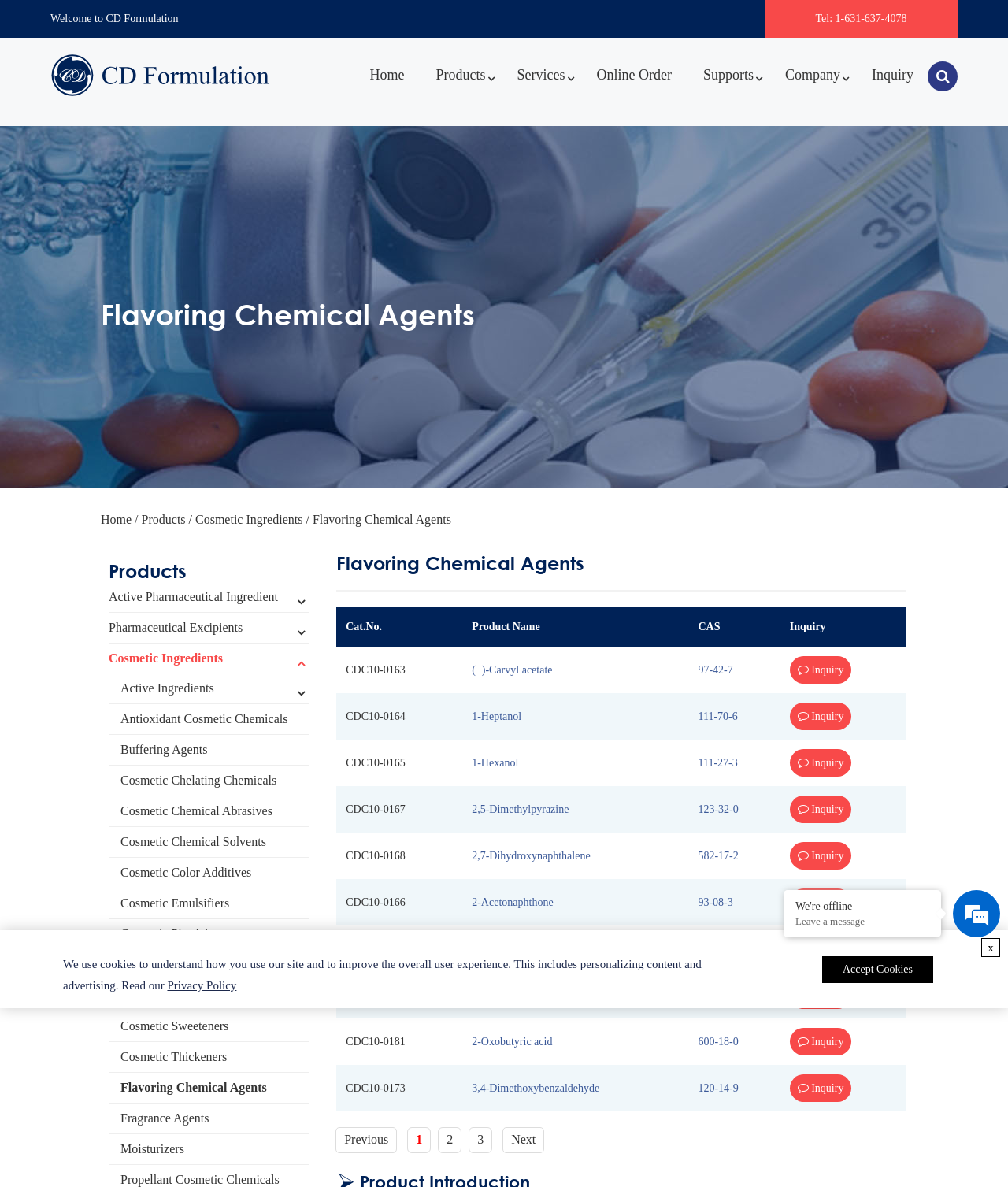Please find and generate the text of the main heading on the webpage.

Flavoring Chemical Agents